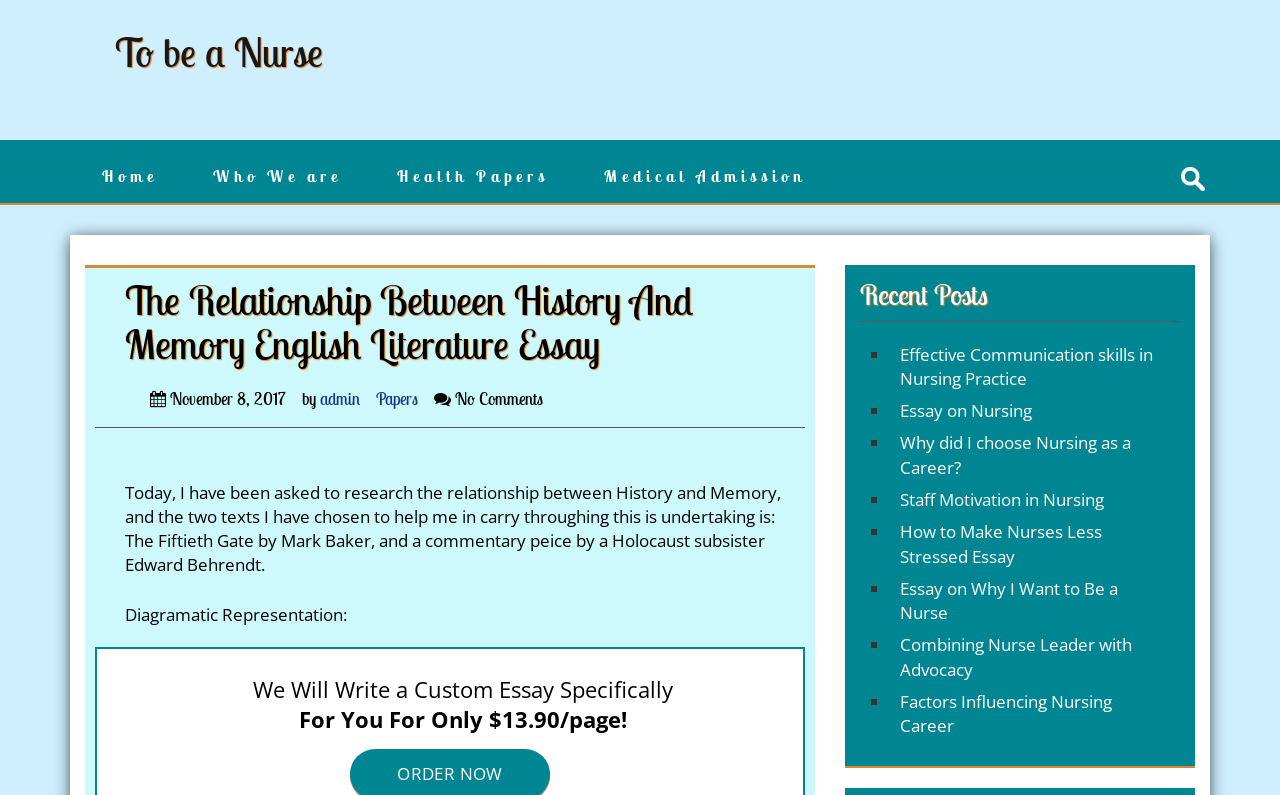Refer to the image and answer the question with as much detail as possible: How much does a custom essay cost?

The cost of a custom essay is determined by reading the sentence 'We Will Write a Custom Essay Specifically For You For Only $13.90/page!' which indicates that the cost is $13.90 per page.